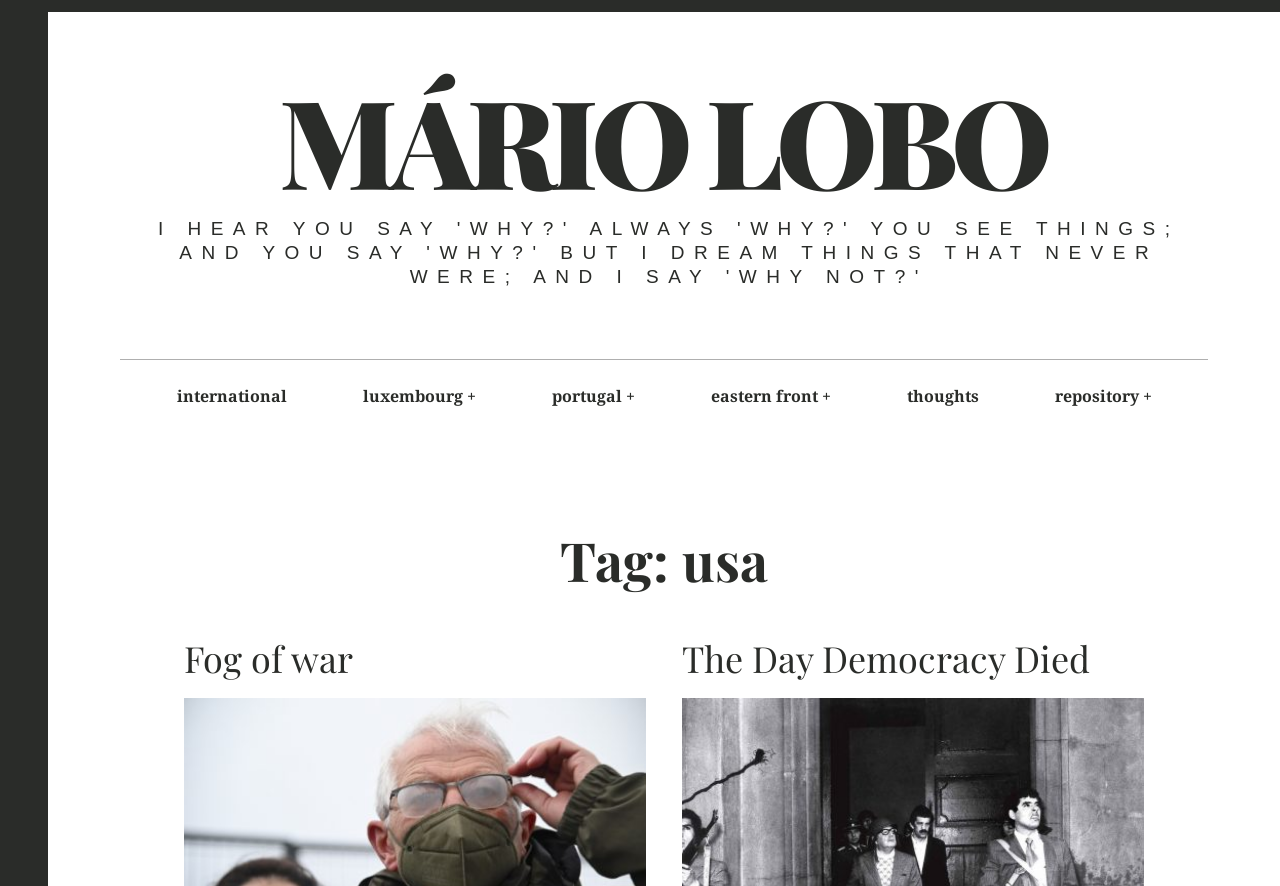Determine the bounding box coordinates of the clickable region to carry out the instruction: "read about Fog of war".

[0.144, 0.706, 0.505, 0.76]